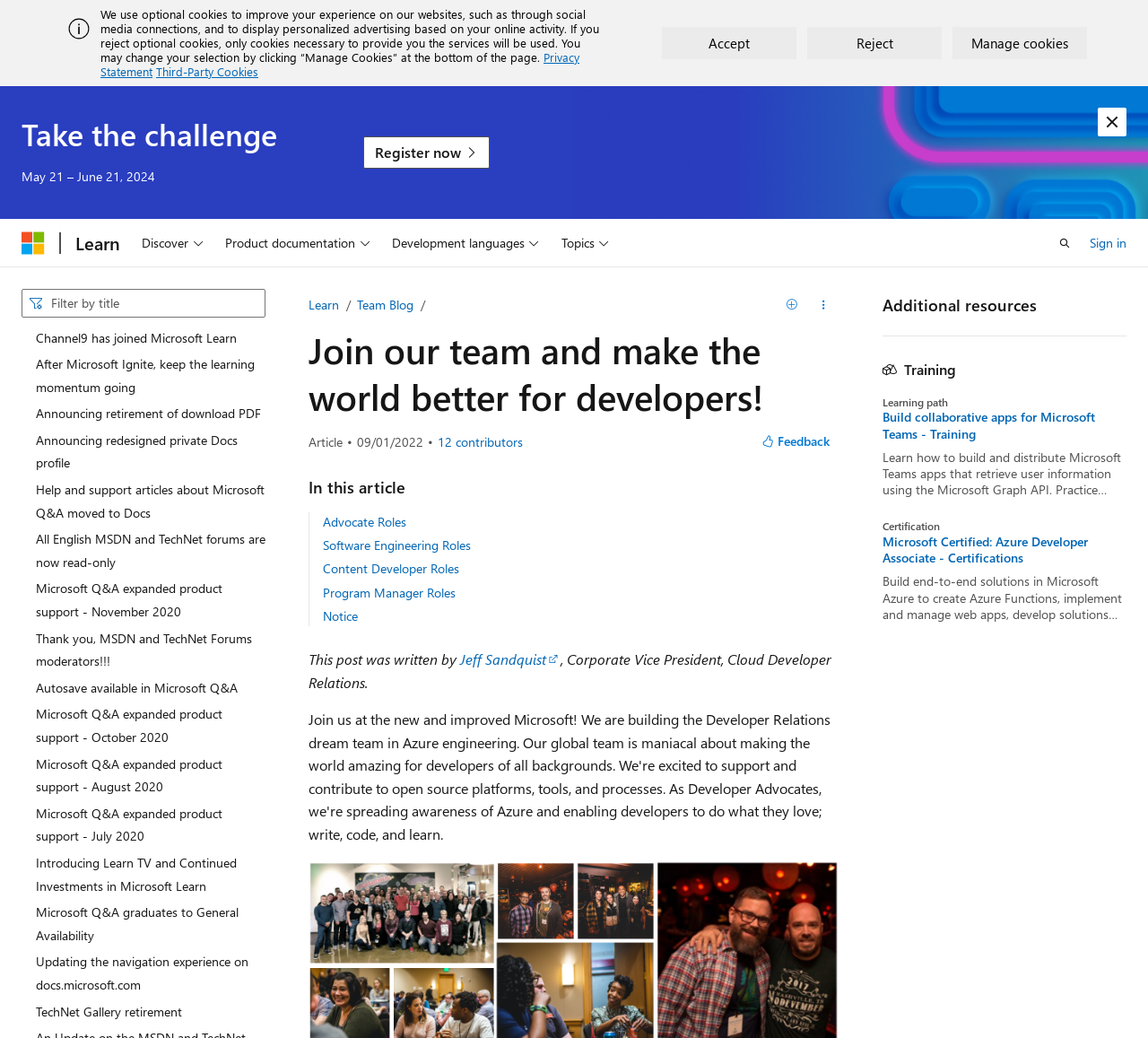Provide the bounding box for the UI element matching this description: "Software Engineering Roles".

[0.281, 0.517, 0.41, 0.533]